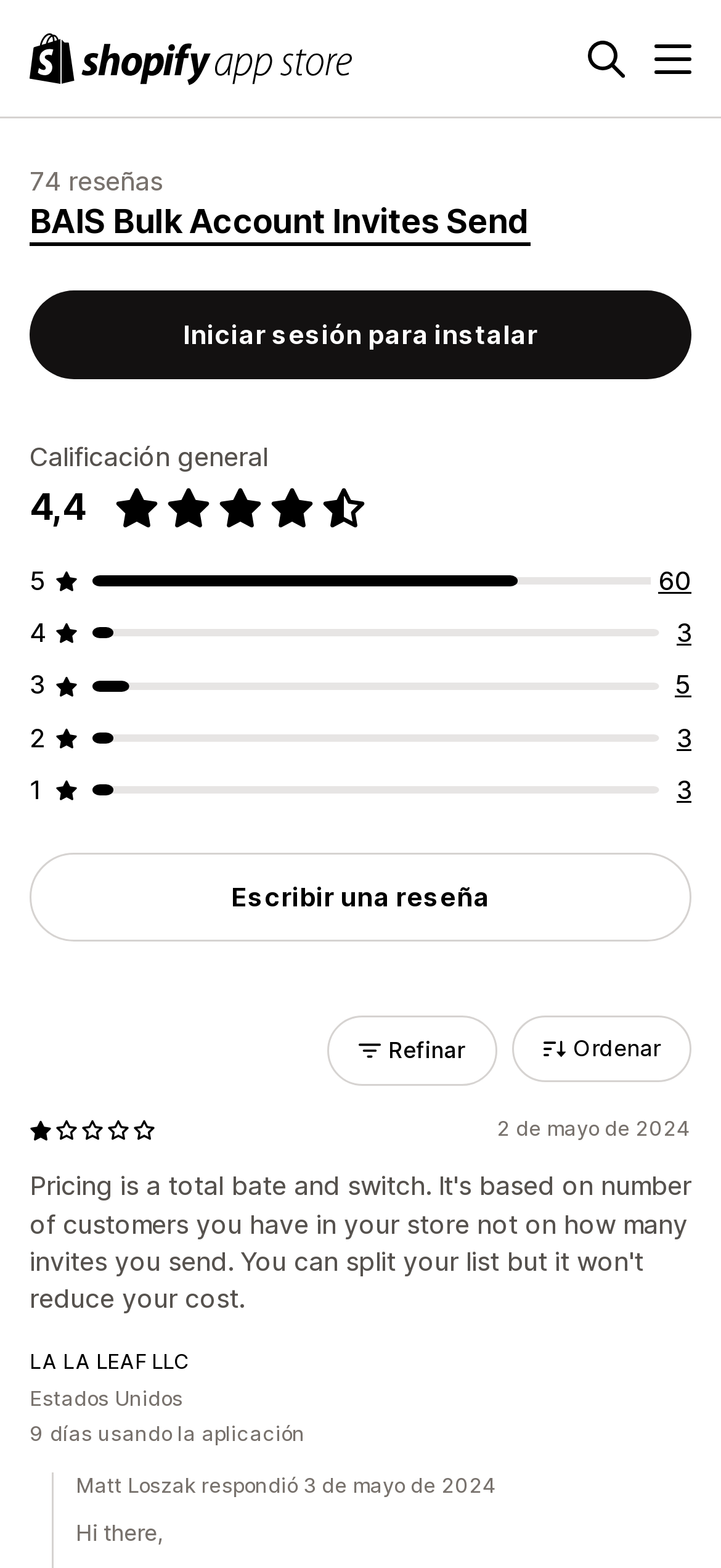Locate the bounding box coordinates of the element that should be clicked to execute the following instruction: "Click the 'Refinar' button".

[0.454, 0.648, 0.69, 0.693]